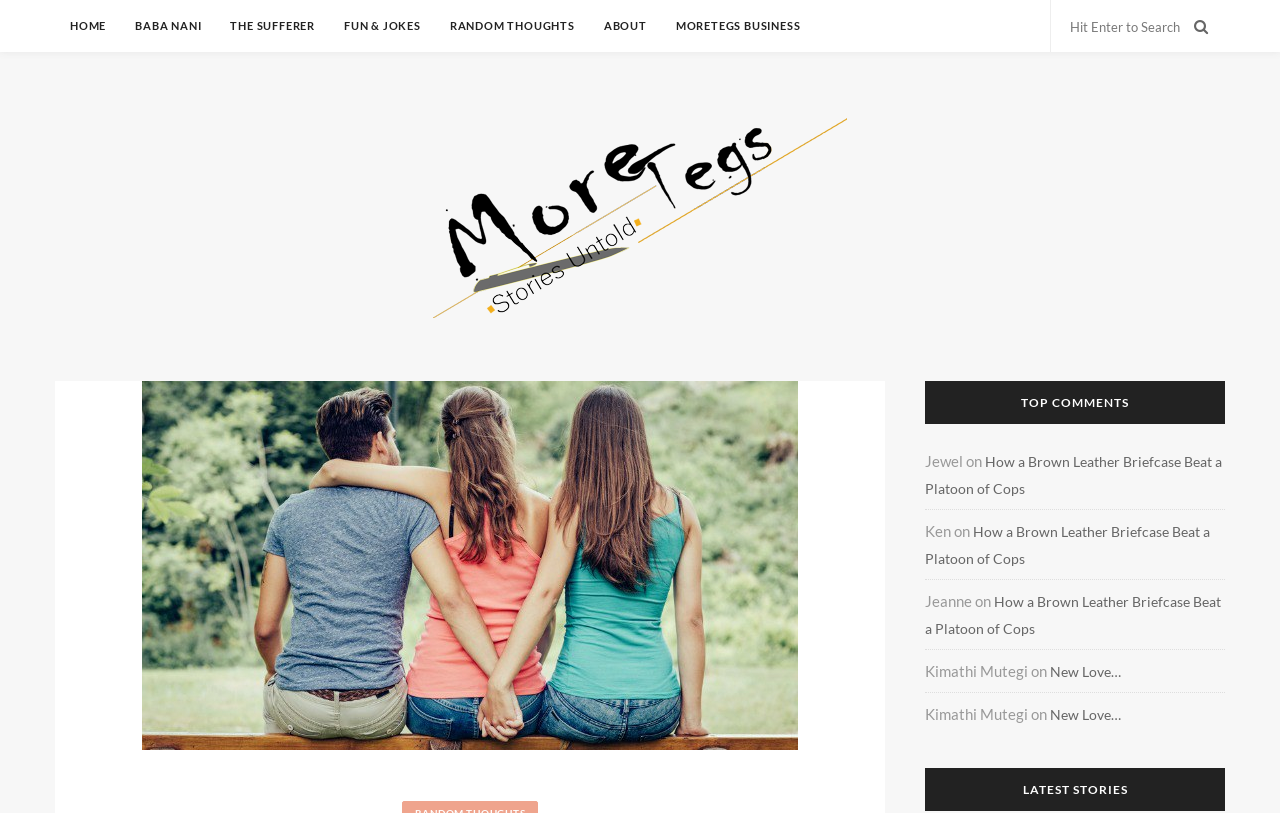What is the main heading displayed on the webpage? Please provide the text.

Why do men cheat?